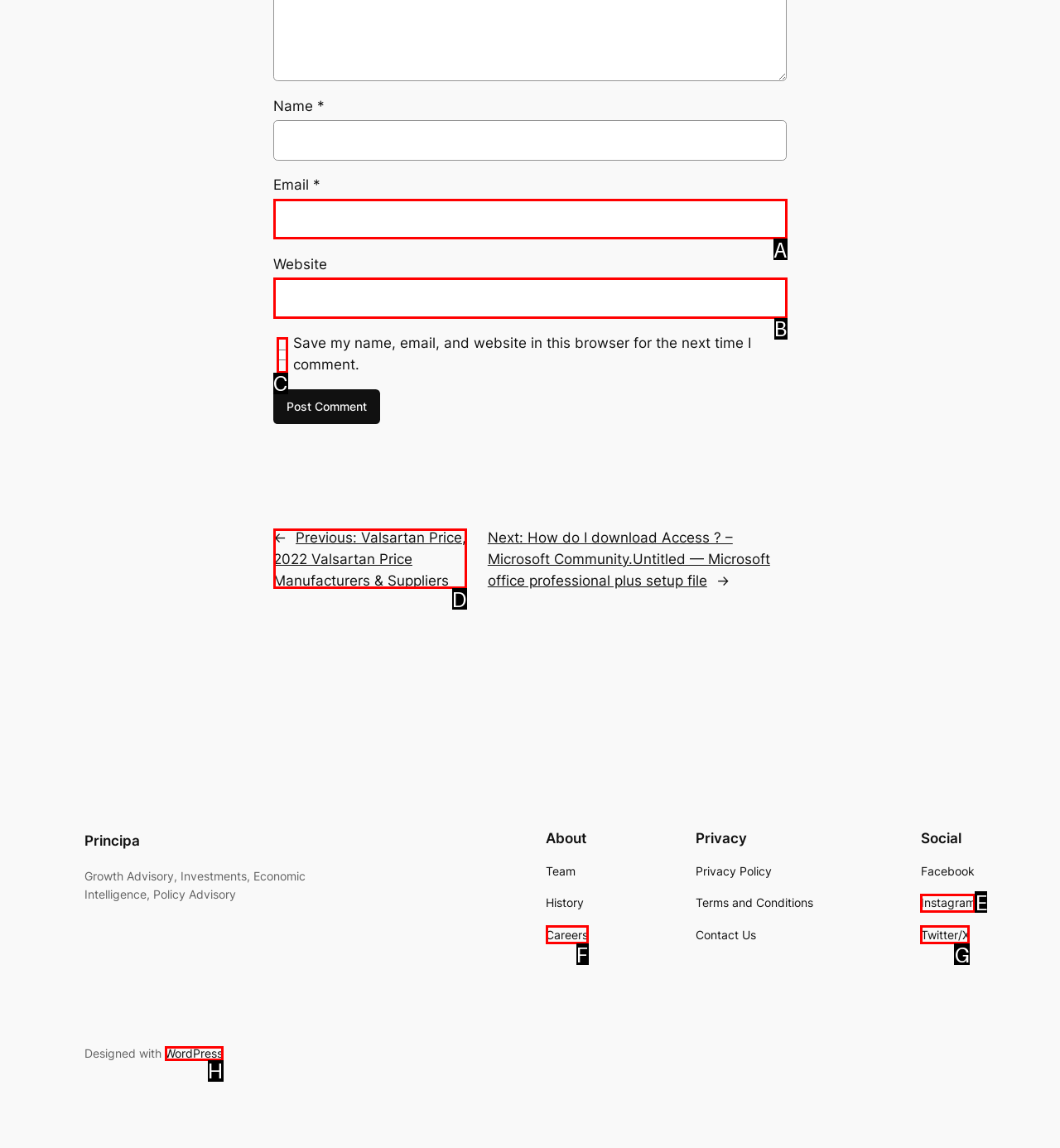Identify the HTML element that matches the description: parent_node: Website name="url". Provide the letter of the correct option from the choices.

B